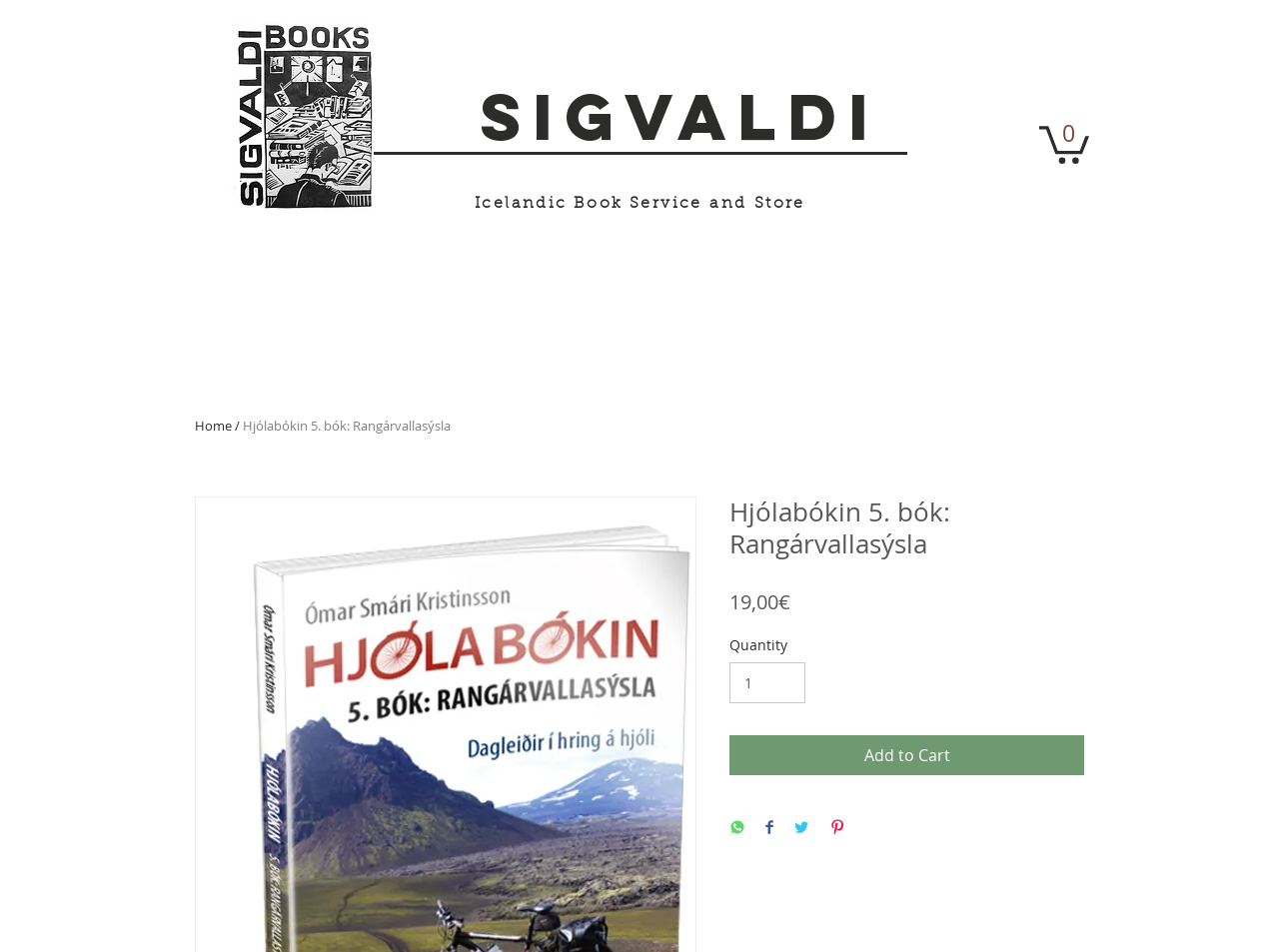Give the bounding box coordinates for this UI element: "Add to Cart". The coordinates should be four float numbers between 0 and 1, arranged as [left, top, right, bottom].

[0.57, 0.772, 0.848, 0.814]